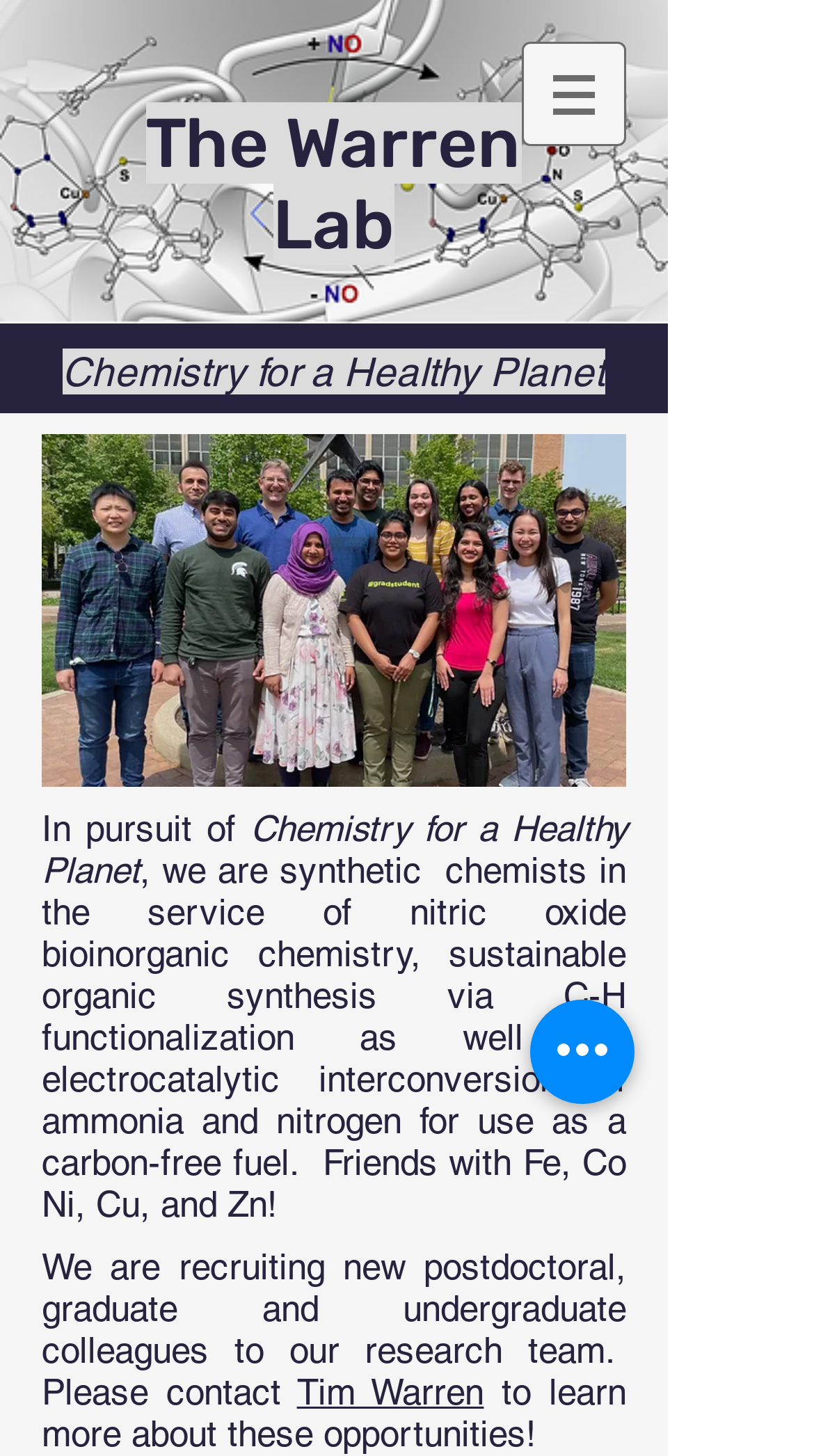What is the main research focus? Based on the image, give a response in one word or a short phrase.

Chemistry for a Healthy Planet